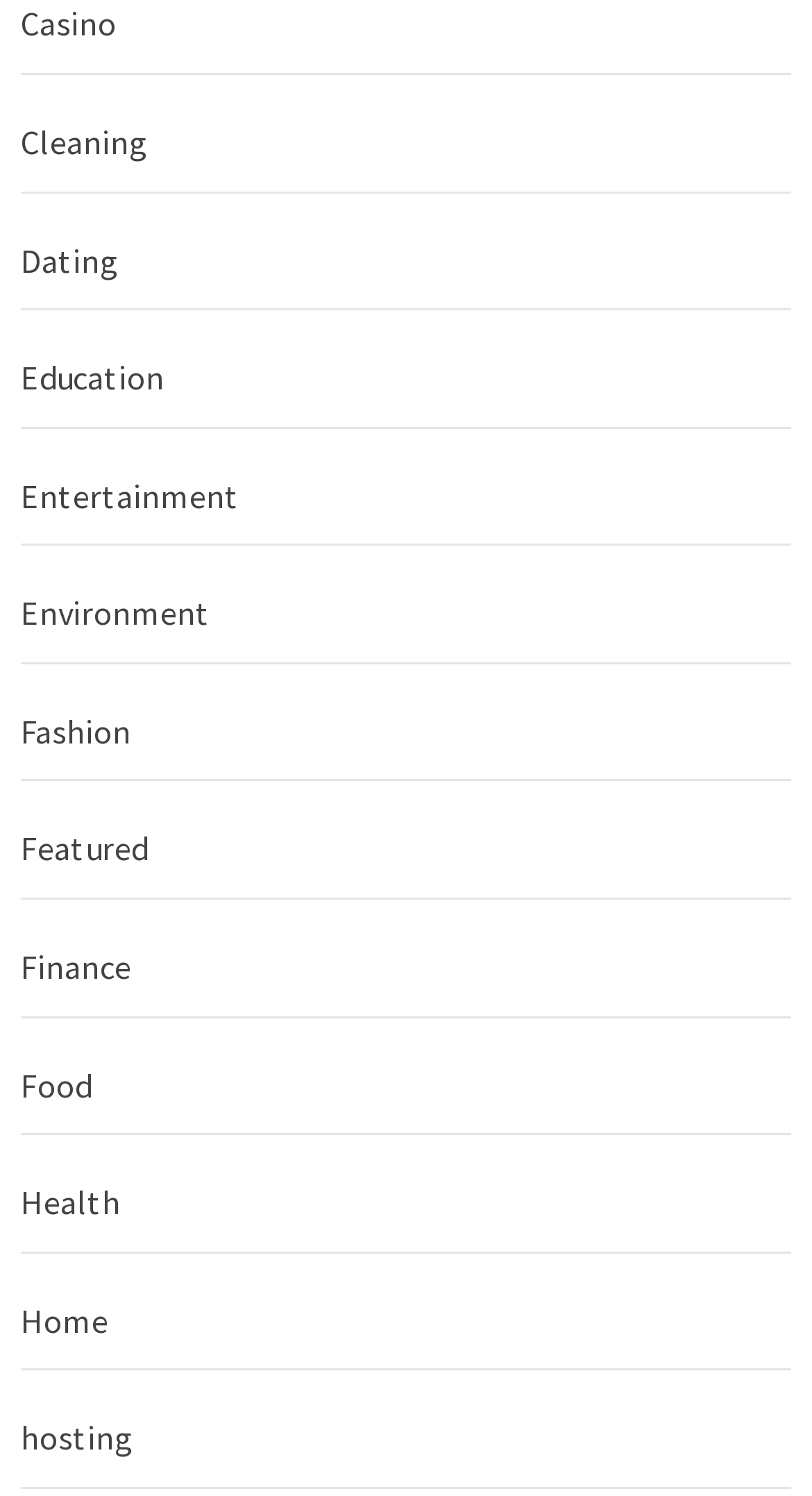Answer the question using only a single word or phrase: 
How many categories are there on the webpage?

11